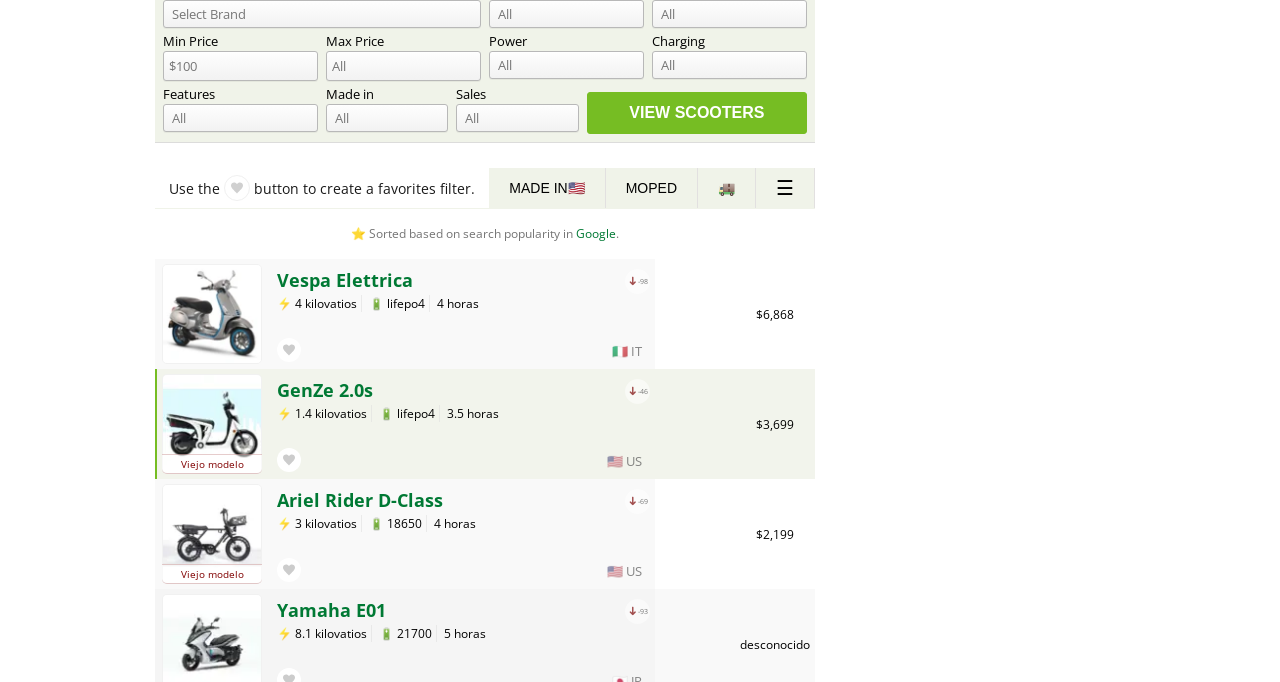Can you find the bounding box coordinates for the UI element given this description: "Made in 🇺🇸"? Provide the coordinates as four float numbers between 0 and 1: [left, top, right, bottom].

[0.382, 0.247, 0.473, 0.305]